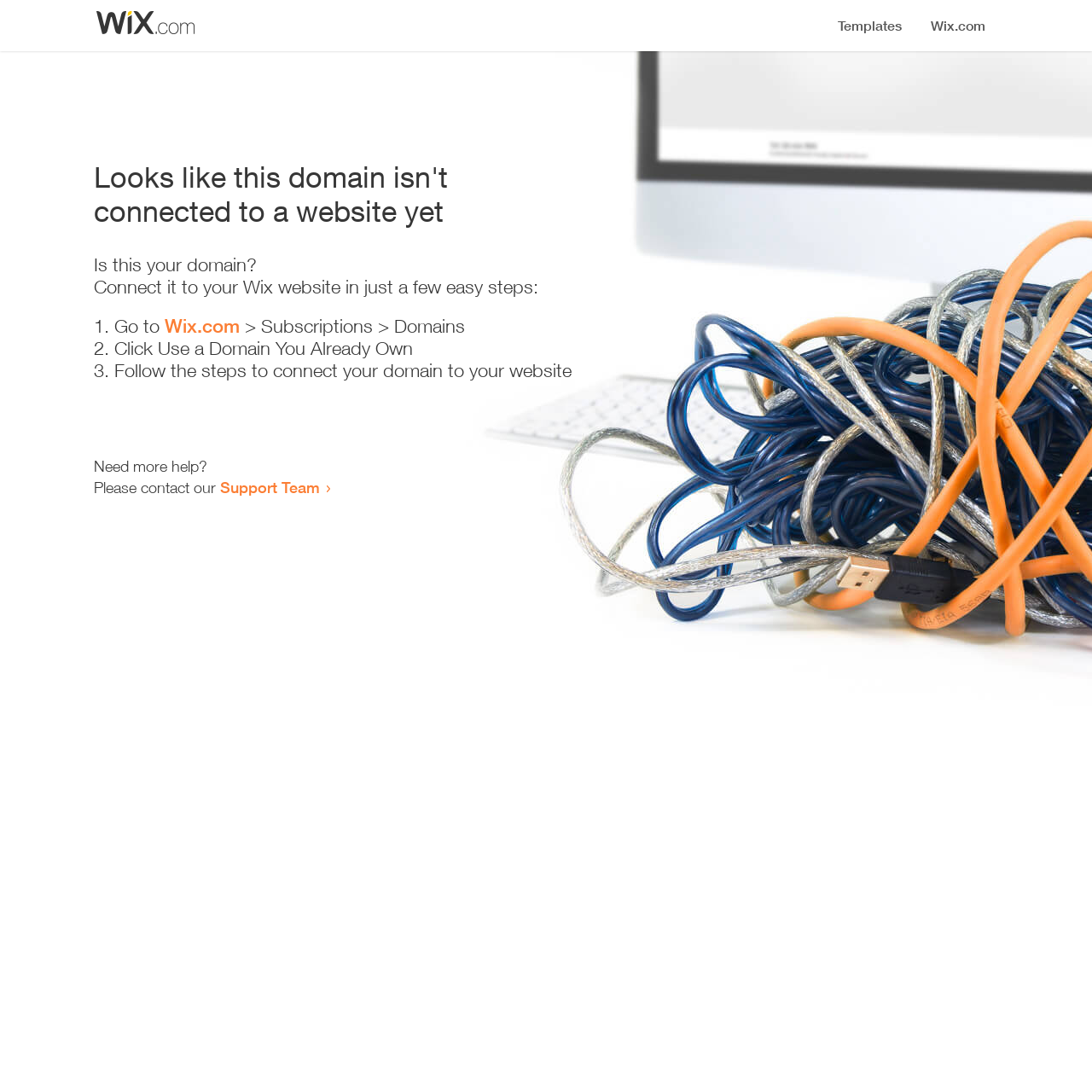What is the purpose of this webpage?
Based on the screenshot, provide your answer in one word or phrase.

Domain connection guidance